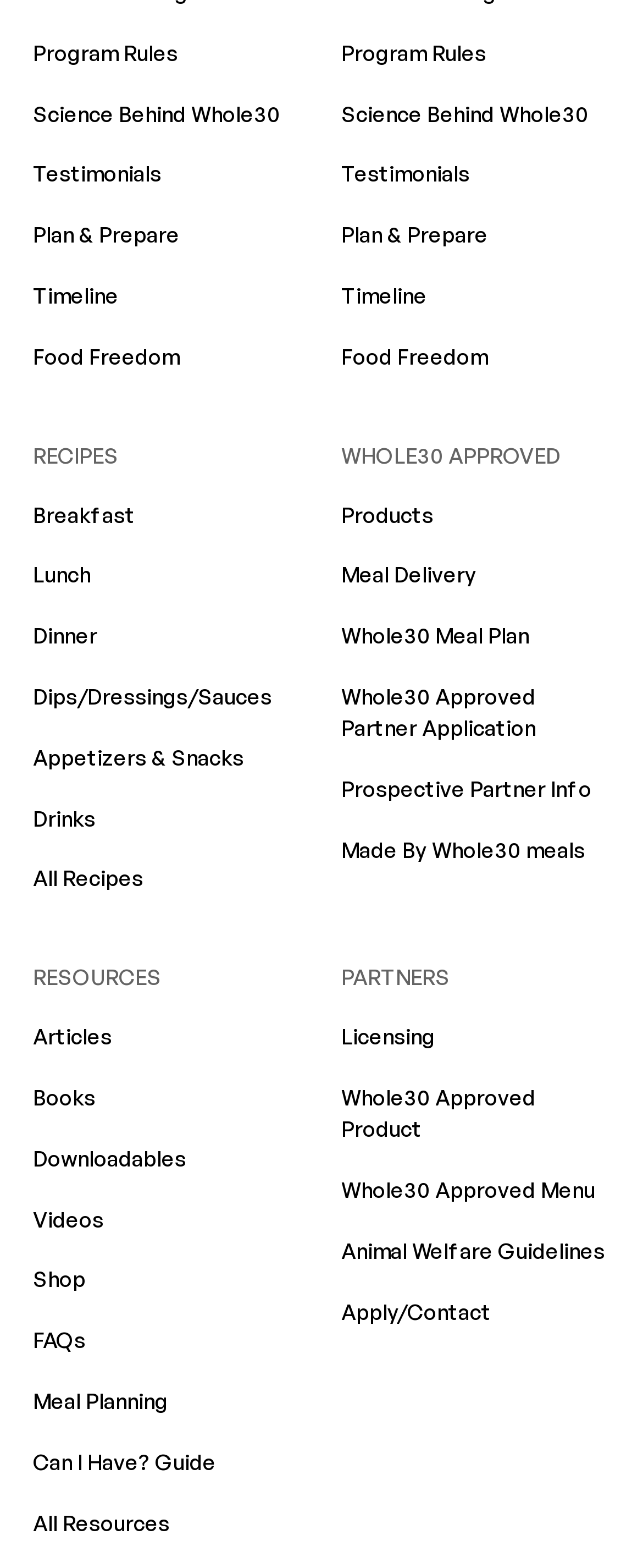Identify the bounding box coordinates of the section that should be clicked to achieve the task described: "View Dr. Tamar Blickstein's contact information".

None